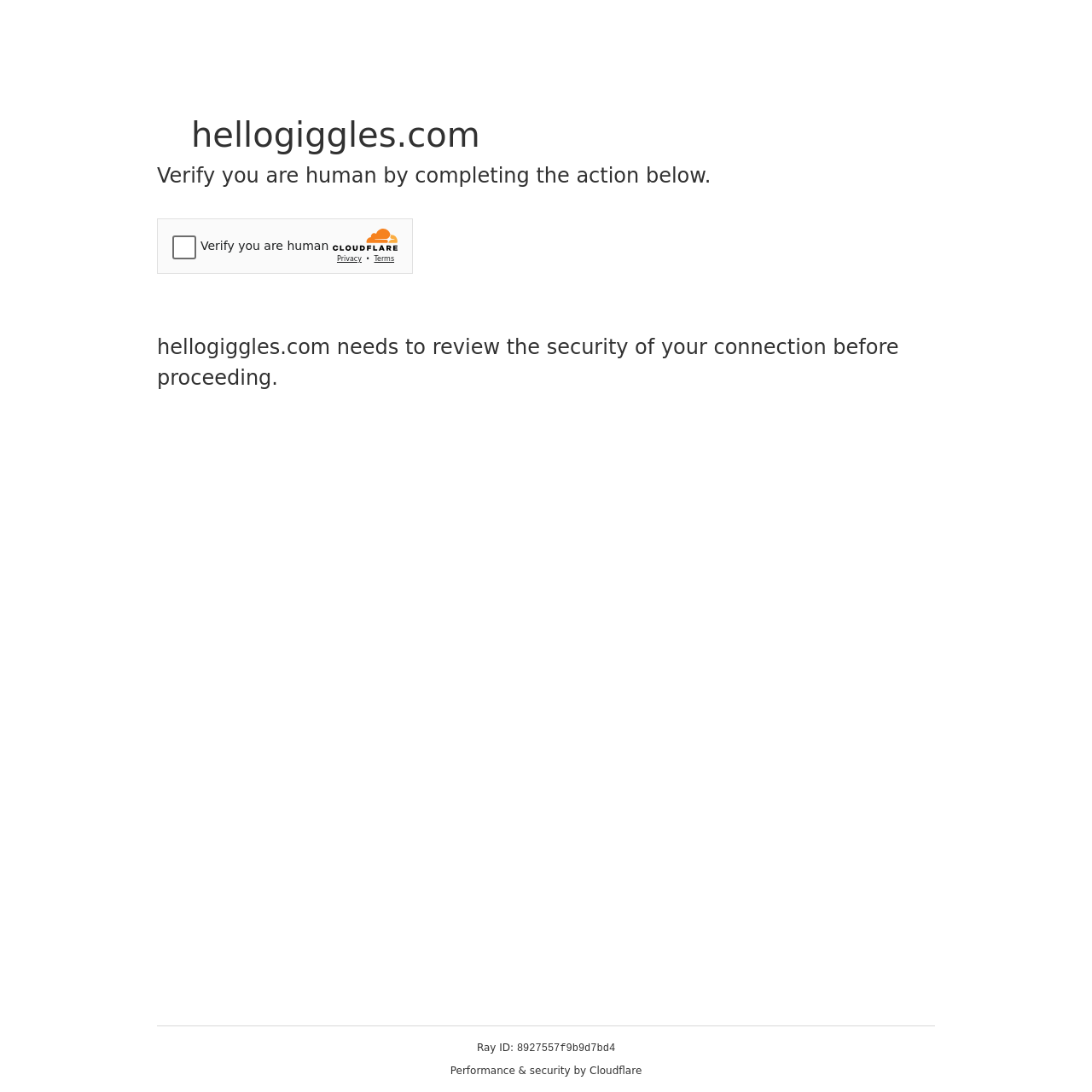Give a concise answer of one word or phrase to the question: 
What is providing performance and security?

Cloudflare